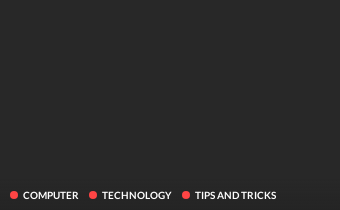Using details from the image, please answer the following question comprehensively:
What font style is used for the text?

The caption describes the text as being displayed prominently in a clean, bold font, highlighting sections that likely lead to articles or resources within those categories.